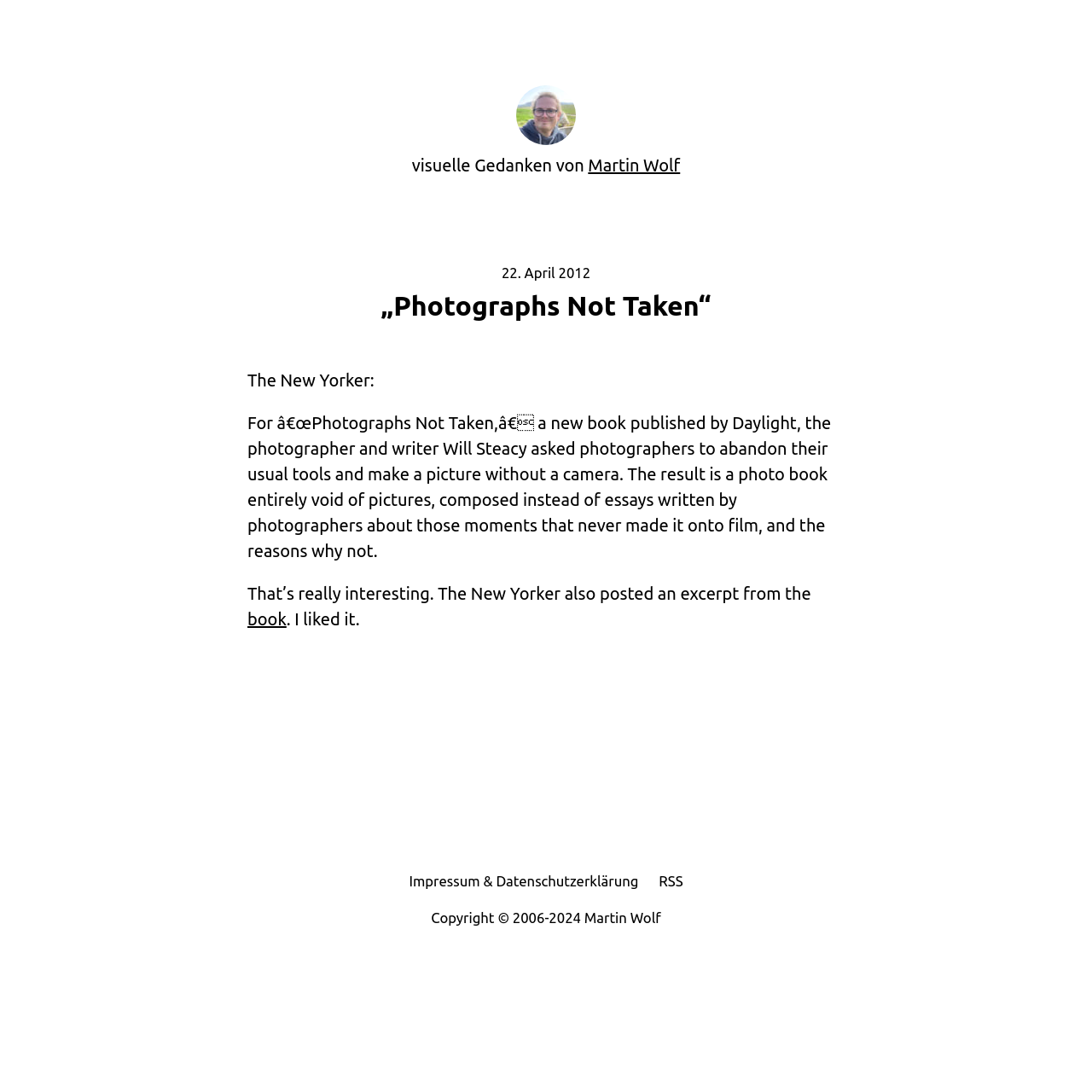Provide a short answer to the following question with just one word or phrase: Who is the author of the blog post?

Martin Wolf